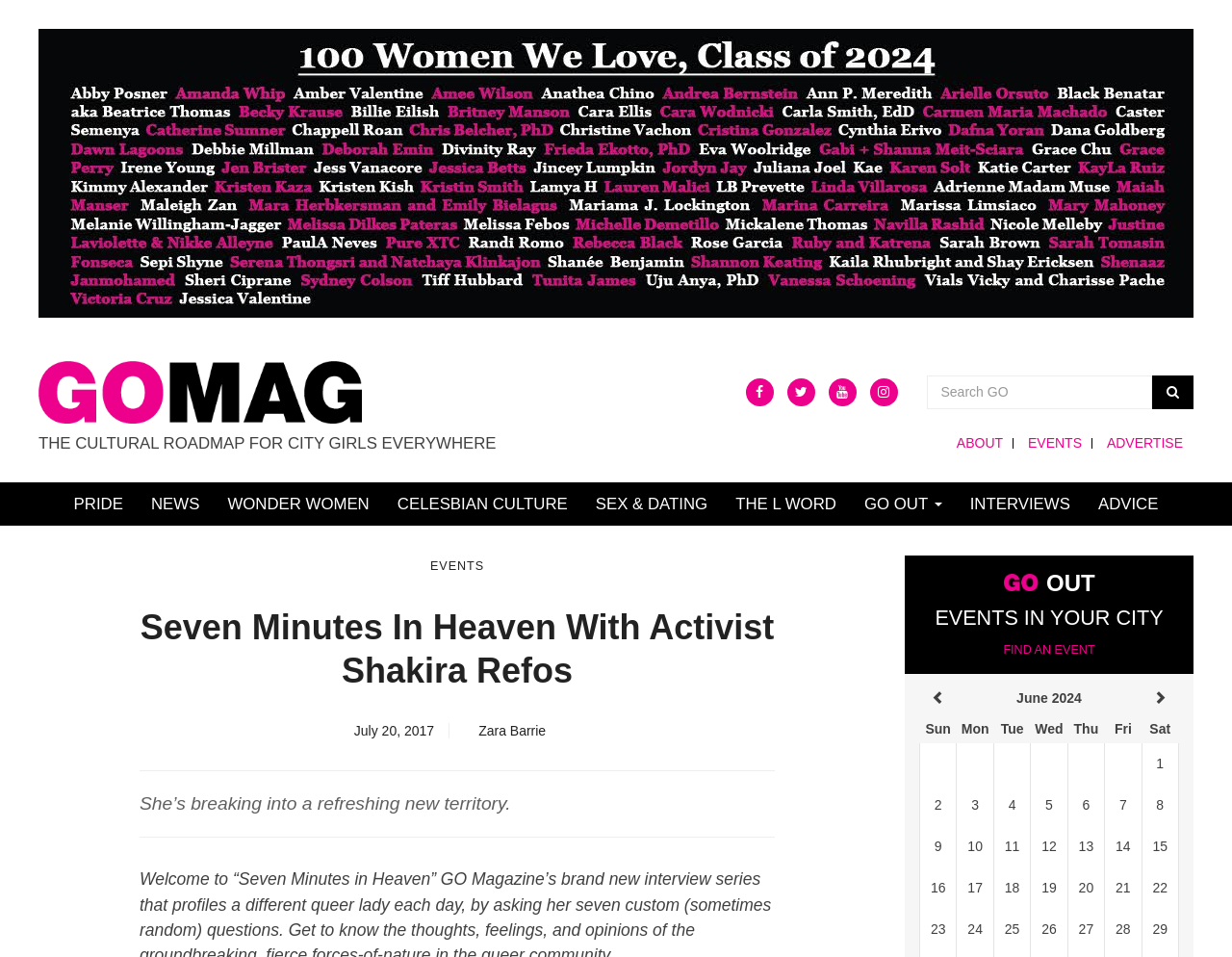Please give a one-word or short phrase response to the following question: 
What is the purpose of the search box?

Search for events